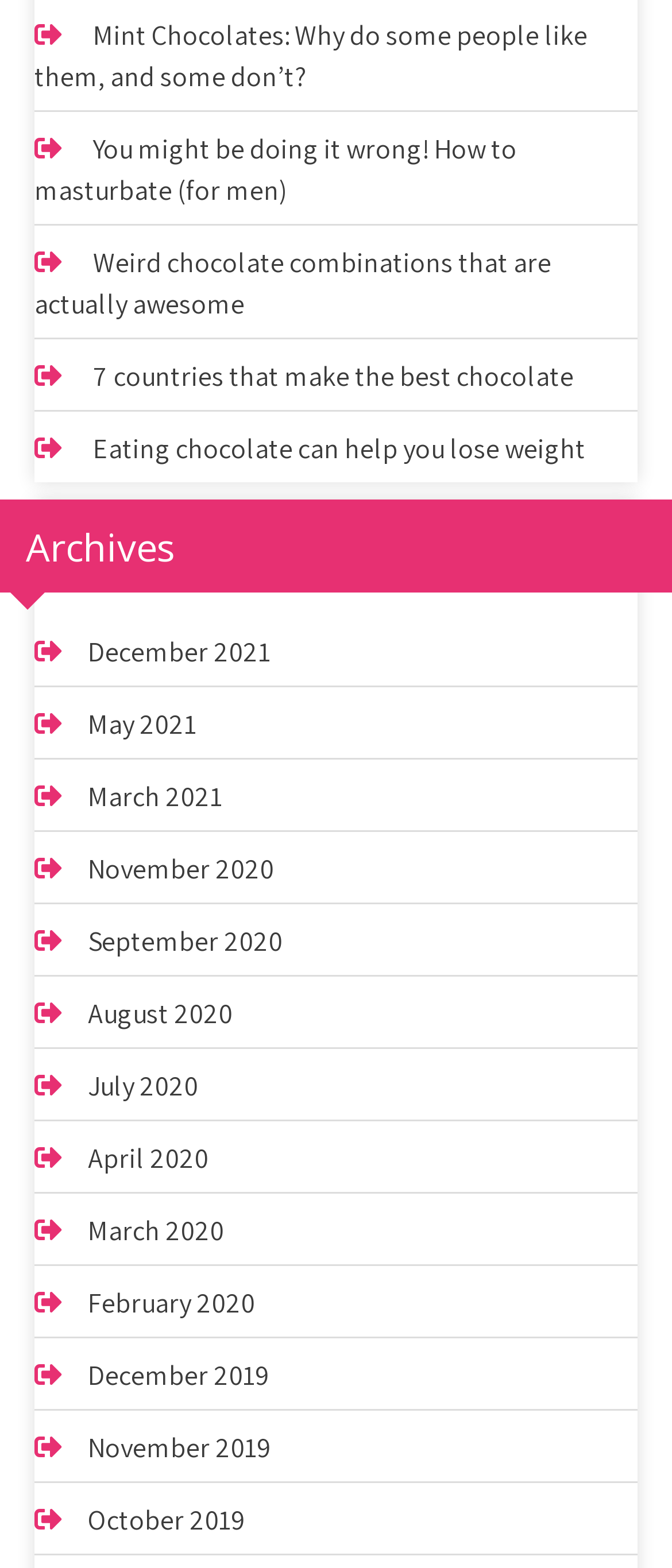Find the bounding box coordinates of the element to click in order to complete this instruction: "Discover which countries make the best chocolate". The bounding box coordinates must be four float numbers between 0 and 1, denoted as [left, top, right, bottom].

[0.138, 0.228, 0.854, 0.251]